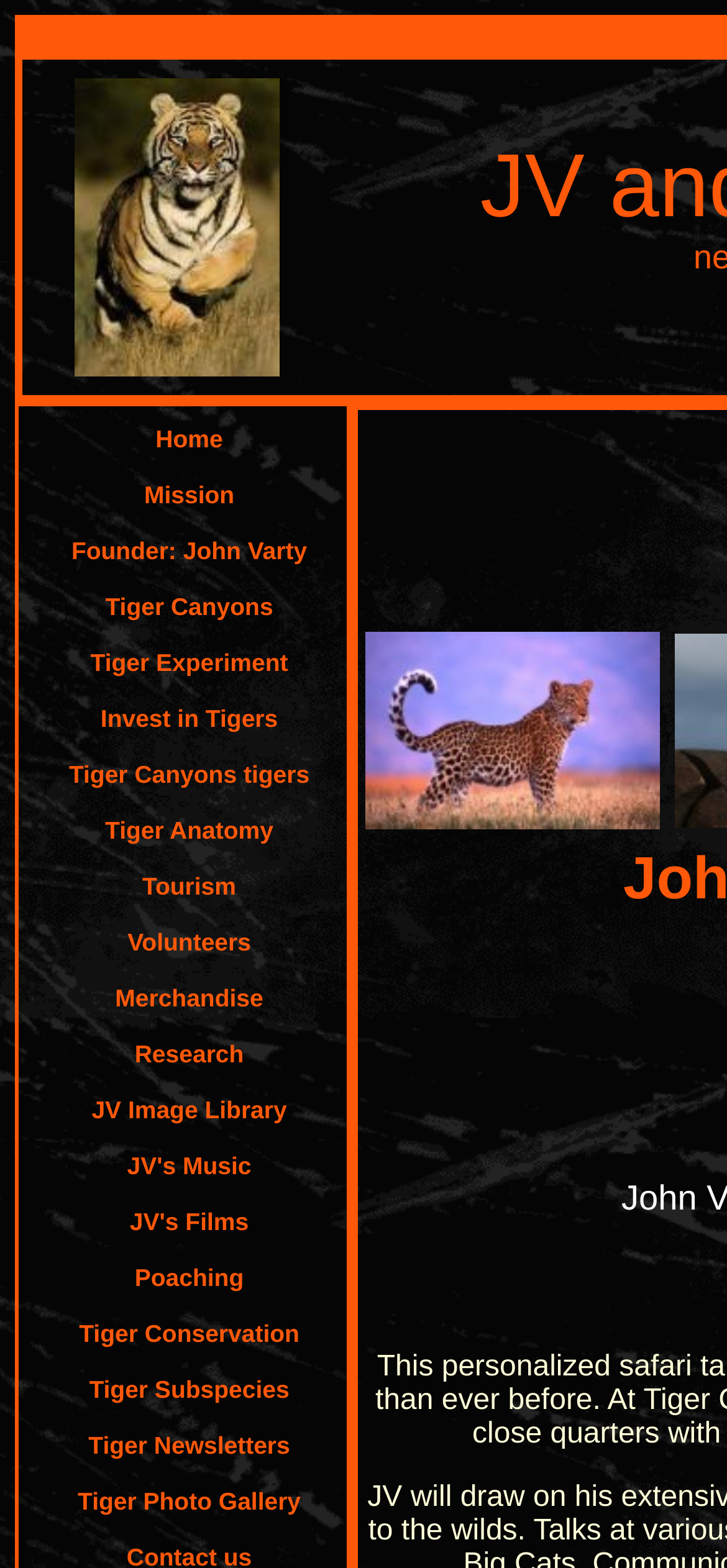What is the main topic of this webpage?
Using the image, elaborate on the answer with as much detail as possible.

Based on the webpage structure and content, it appears that the main topic of this webpage is related to big cat safari, specifically with John Varty at Londolozi and Tiger Canyons.